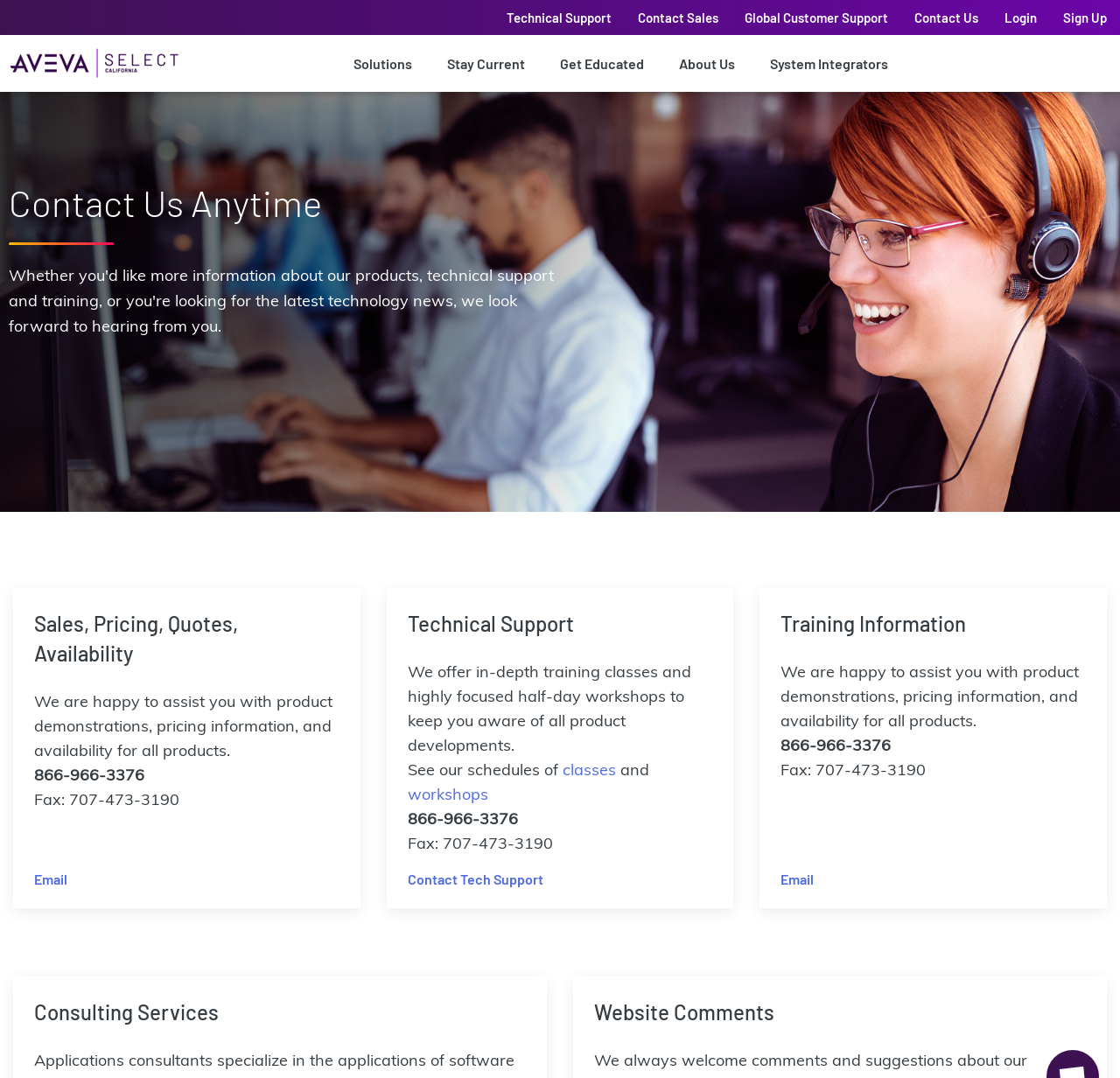Provide a single word or phrase answer to the question: 
What kind of support is offered?

Sales, Technical, Training